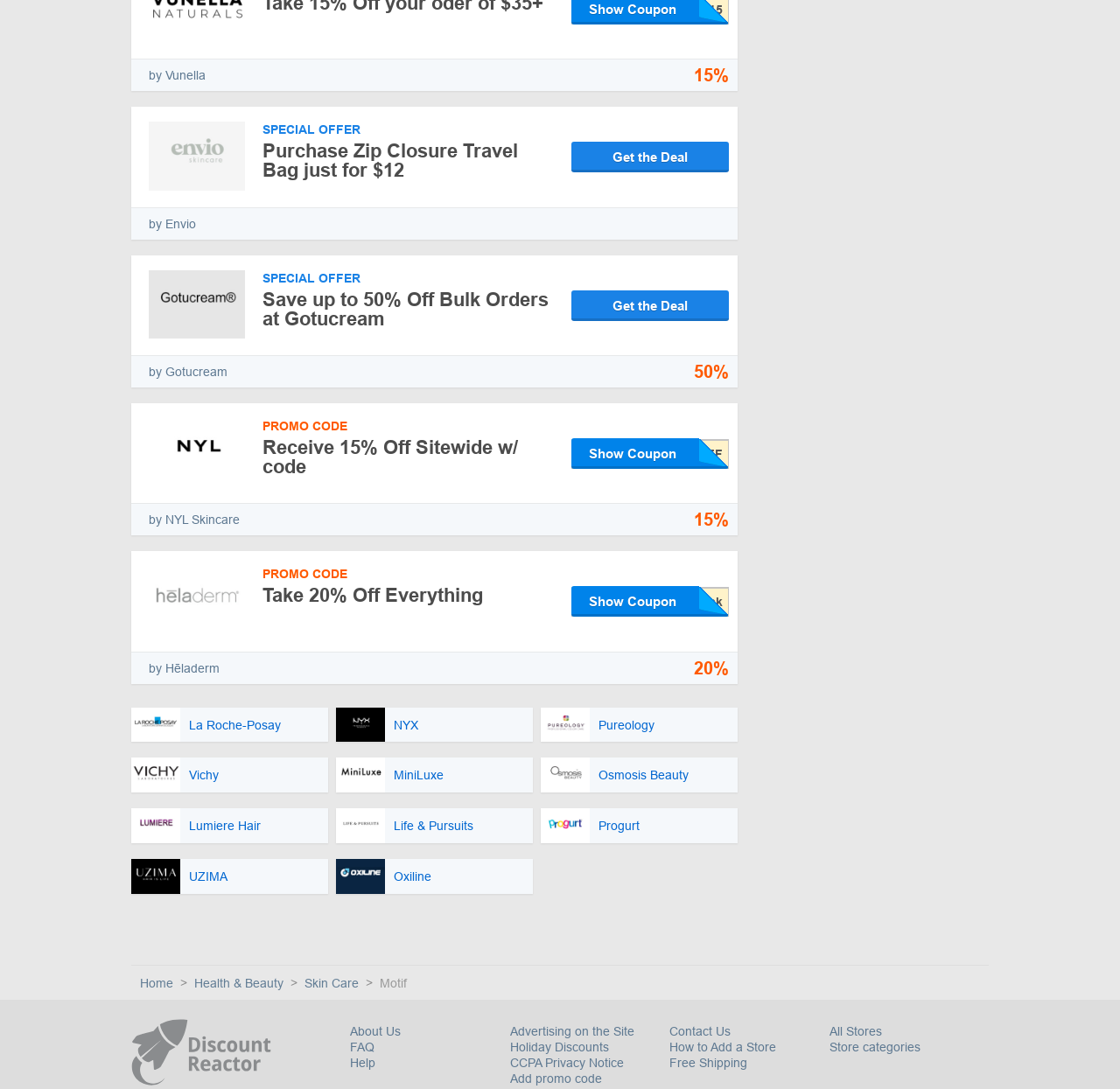Can you specify the bounding box coordinates for the region that should be clicked to fulfill this instruction: "Click on Envio promo codes".

[0.133, 0.112, 0.219, 0.178]